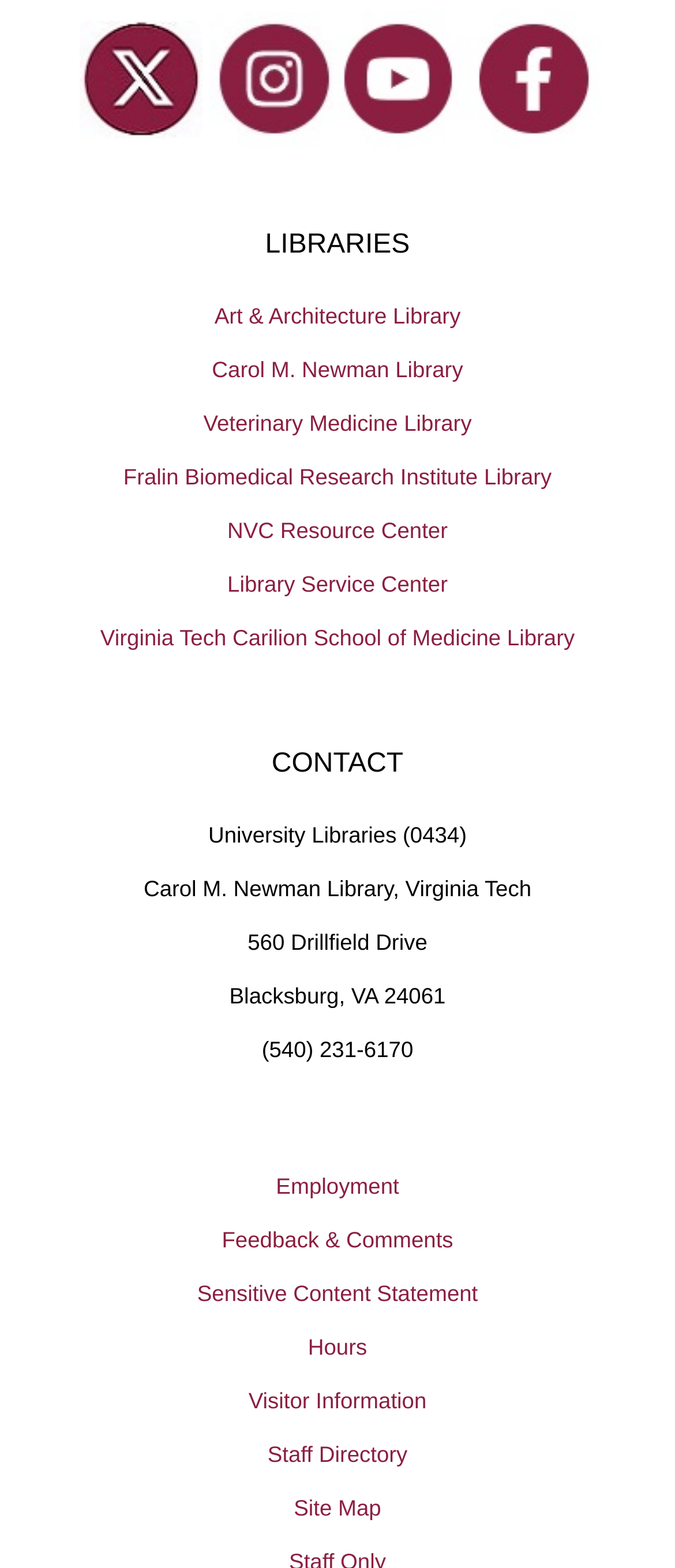Please find the bounding box coordinates of the section that needs to be clicked to achieve this instruction: "Check the Hours".

[0.0, 0.842, 1.0, 0.876]